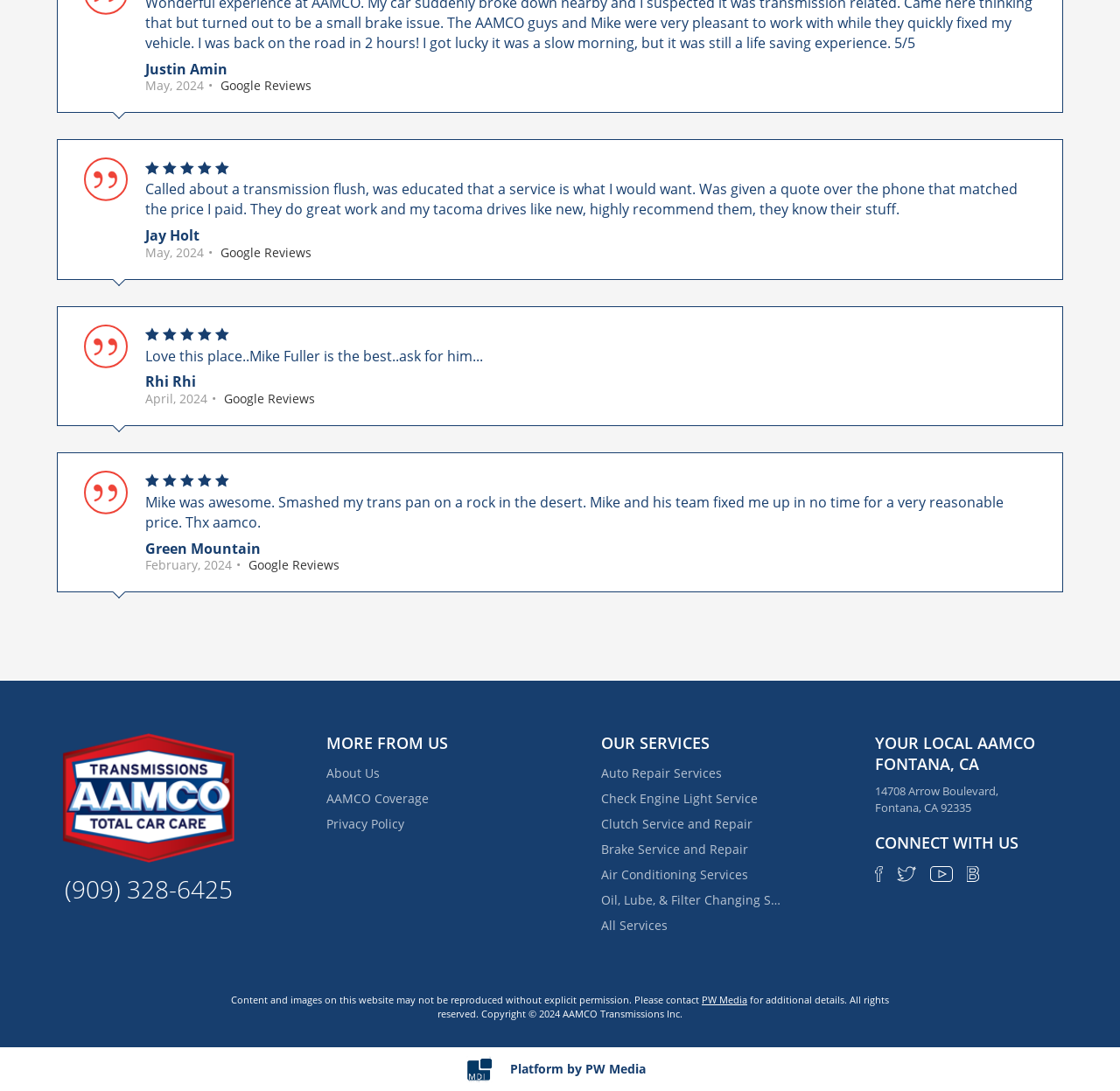Locate the UI element described by alt="Youtube" and provide its bounding box coordinates. Use the format (top-left x, top-left y, bottom-right x, bottom-right y) with all values as floating point numbers between 0 and 1.

[0.831, 0.79, 0.851, 0.81]